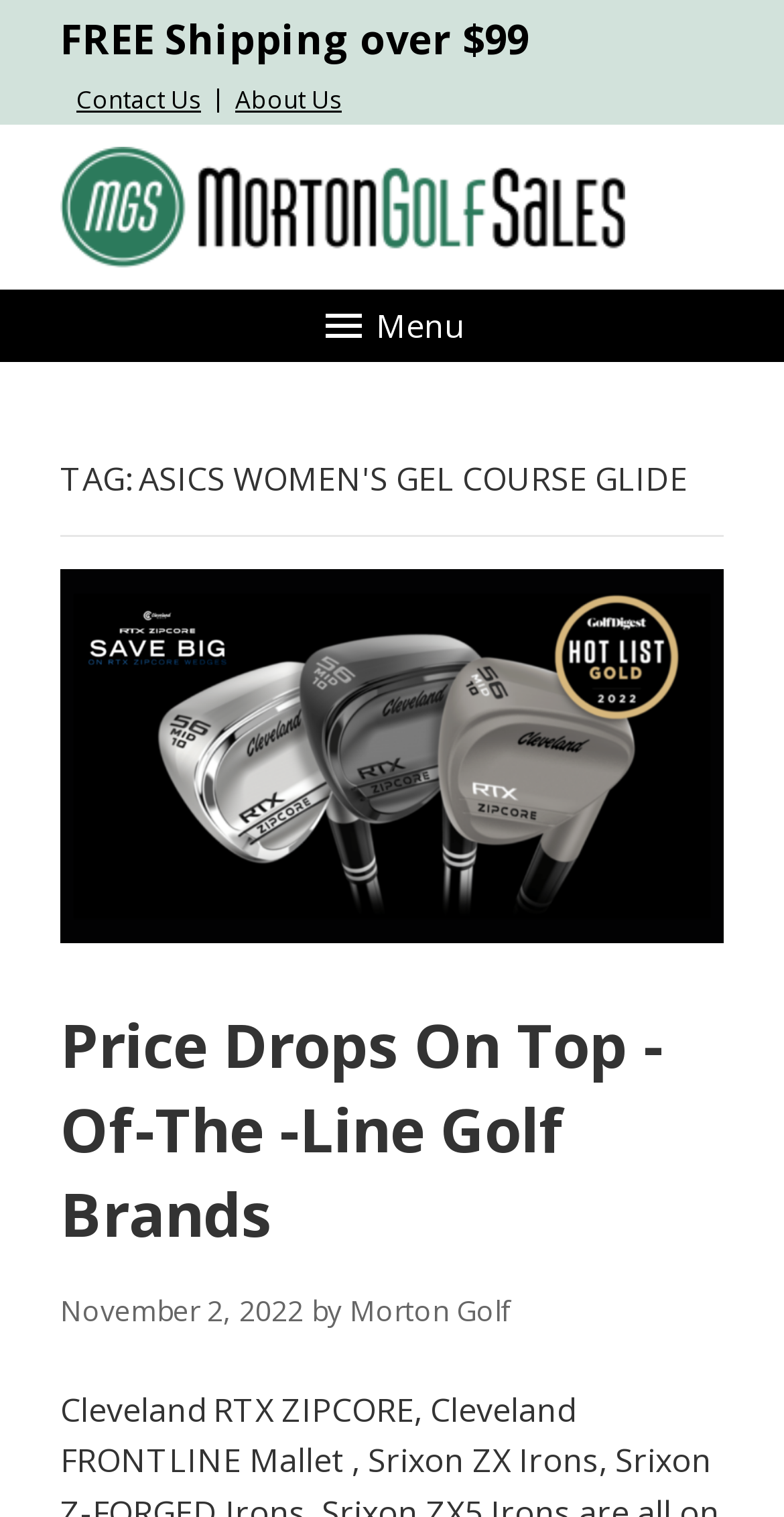Determine the bounding box coordinates of the clickable element to complete this instruction: "View 'Price Drops On Top -Of-The -Line Golf Brands'". Provide the coordinates in the format of four float numbers between 0 and 1, [left, top, right, bottom].

[0.077, 0.661, 0.846, 0.827]